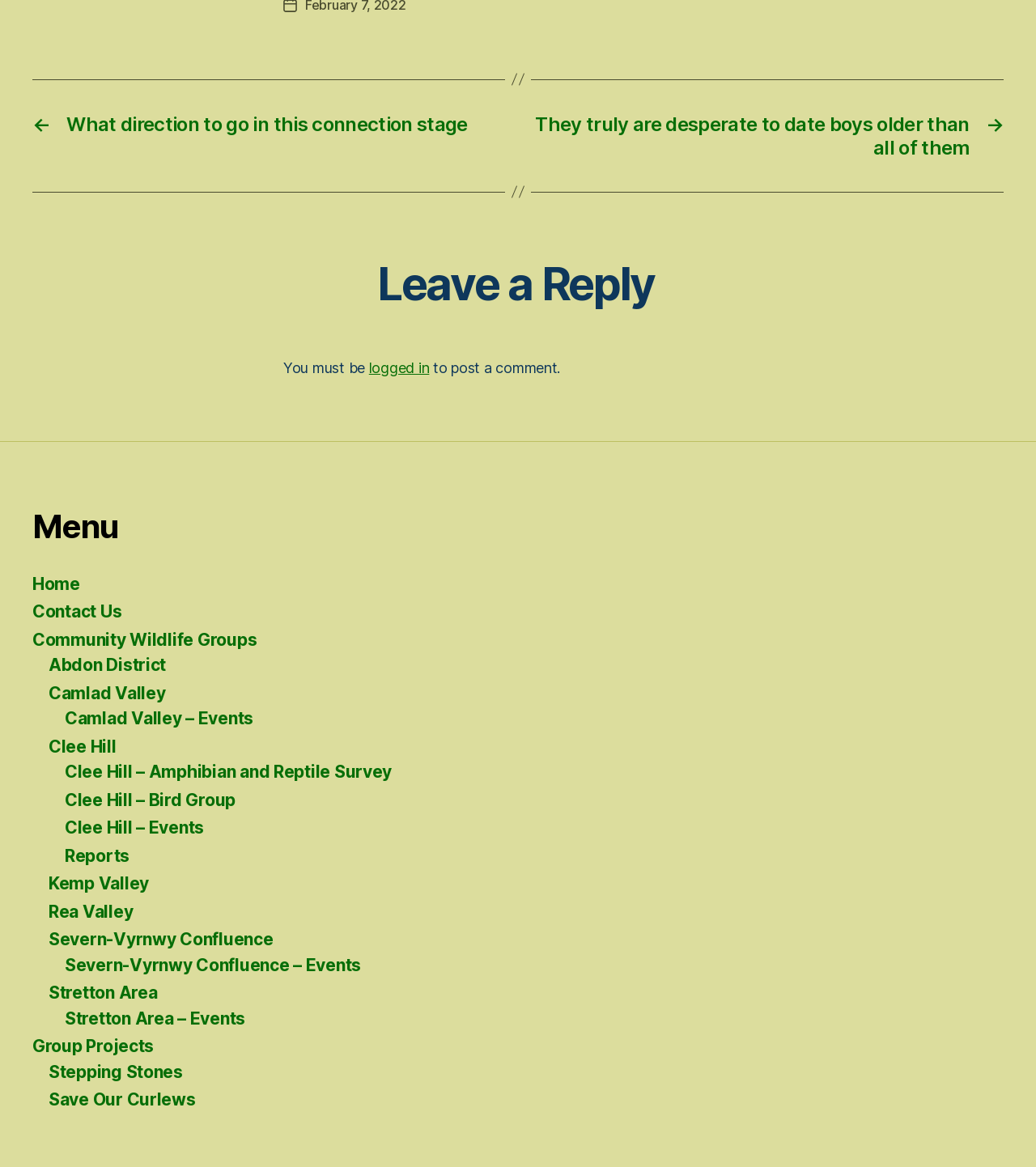What is the name of the project listed at the bottom of the menu?
Answer the question with as much detail as possible.

The last link in the menu section is 'Stepping Stones', which suggests that it is a project or initiative related to the wildlife groups or activities listed on the webpage.